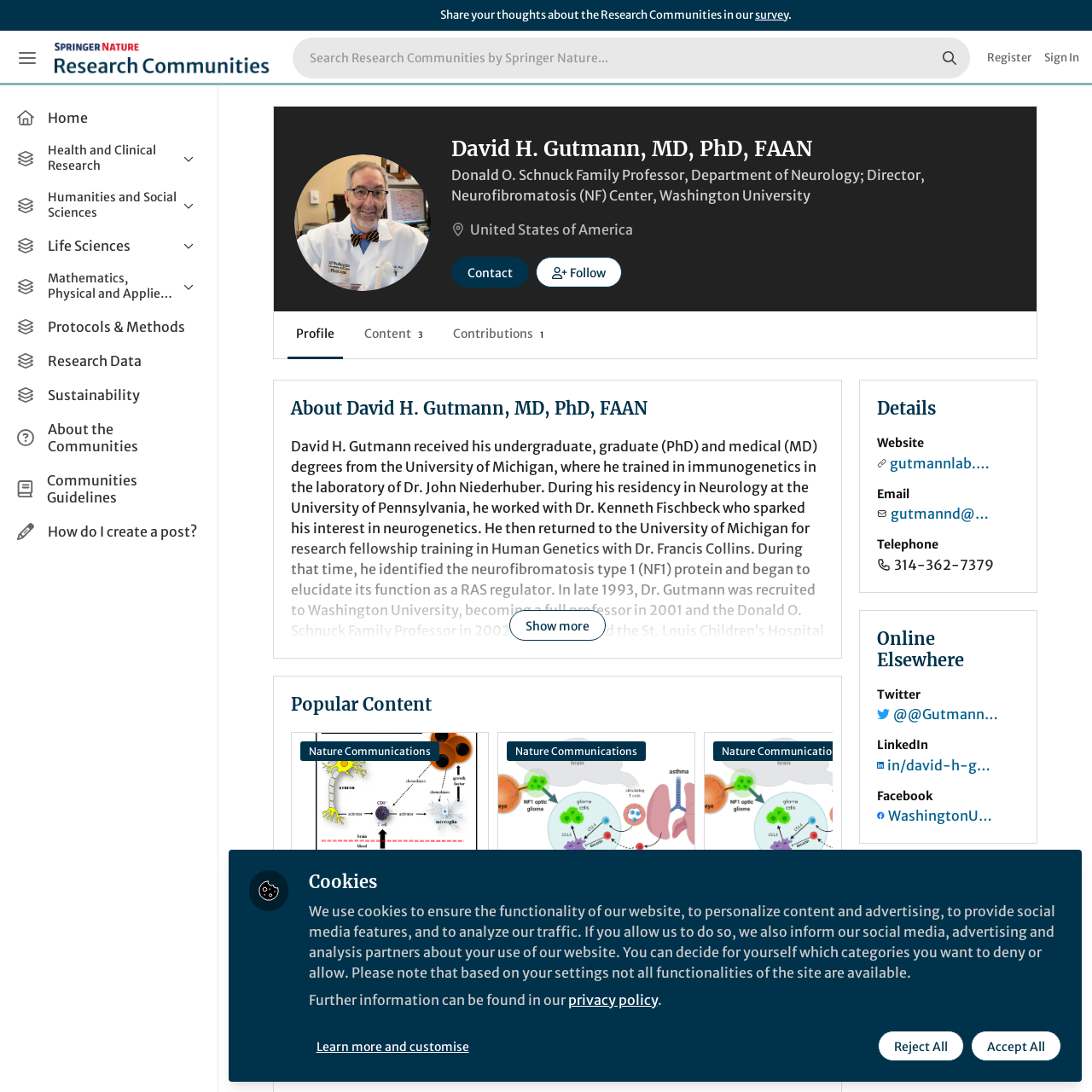Please specify the bounding box coordinates of the area that should be clicked to accomplish the following instruction: "Register now". The coordinates should consist of four float numbers between 0 and 1, i.e., [left, top, right, bottom].

[0.904, 0.028, 0.945, 0.078]